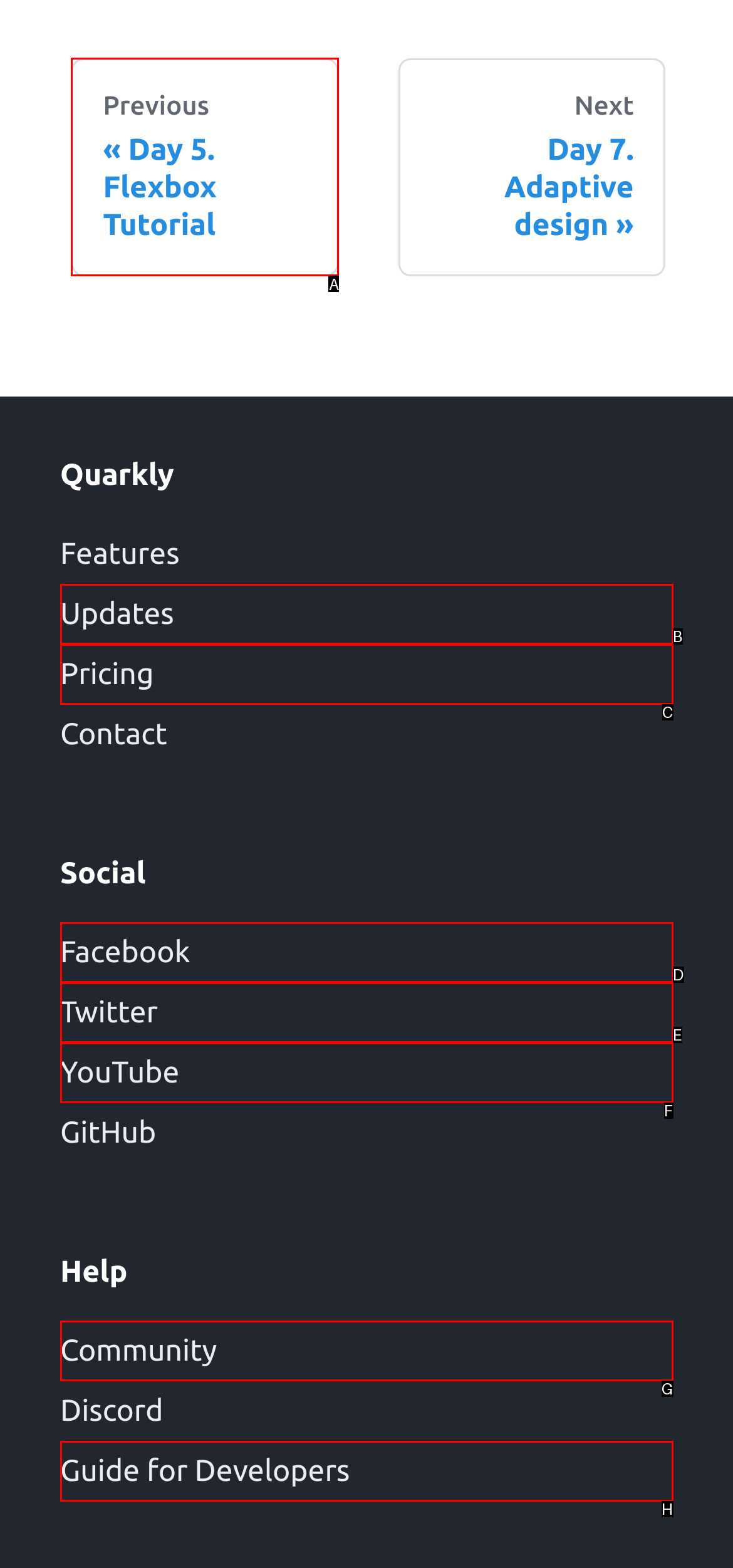Indicate which red-bounded element should be clicked to perform the task: Go to home page Answer with the letter of the correct option.

None